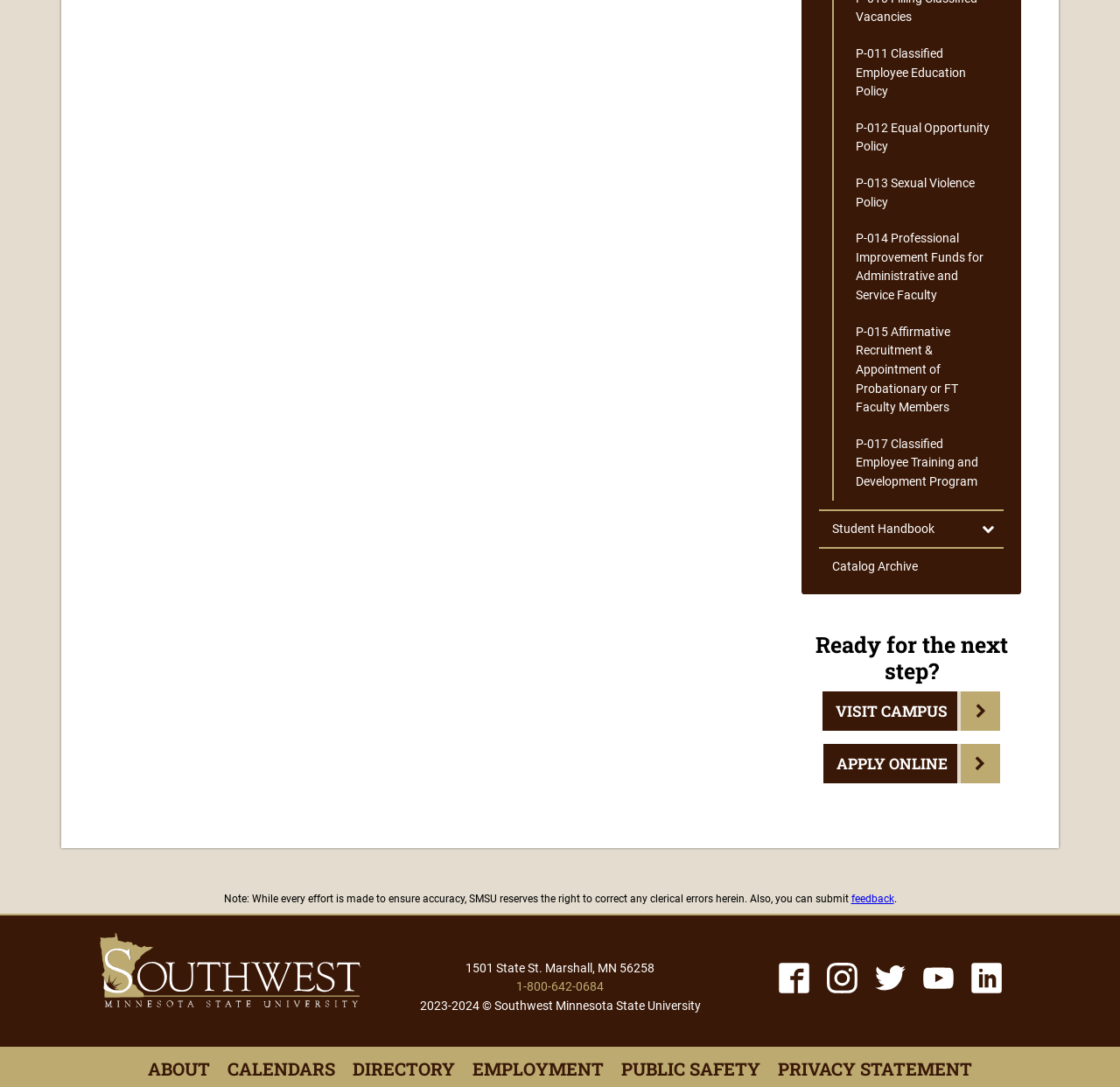Identify the bounding box coordinates of the region that needs to be clicked to carry out this instruction: "Submit feedback". Provide these coordinates as four float numbers ranging from 0 to 1, i.e., [left, top, right, bottom].

[0.76, 0.822, 0.798, 0.833]